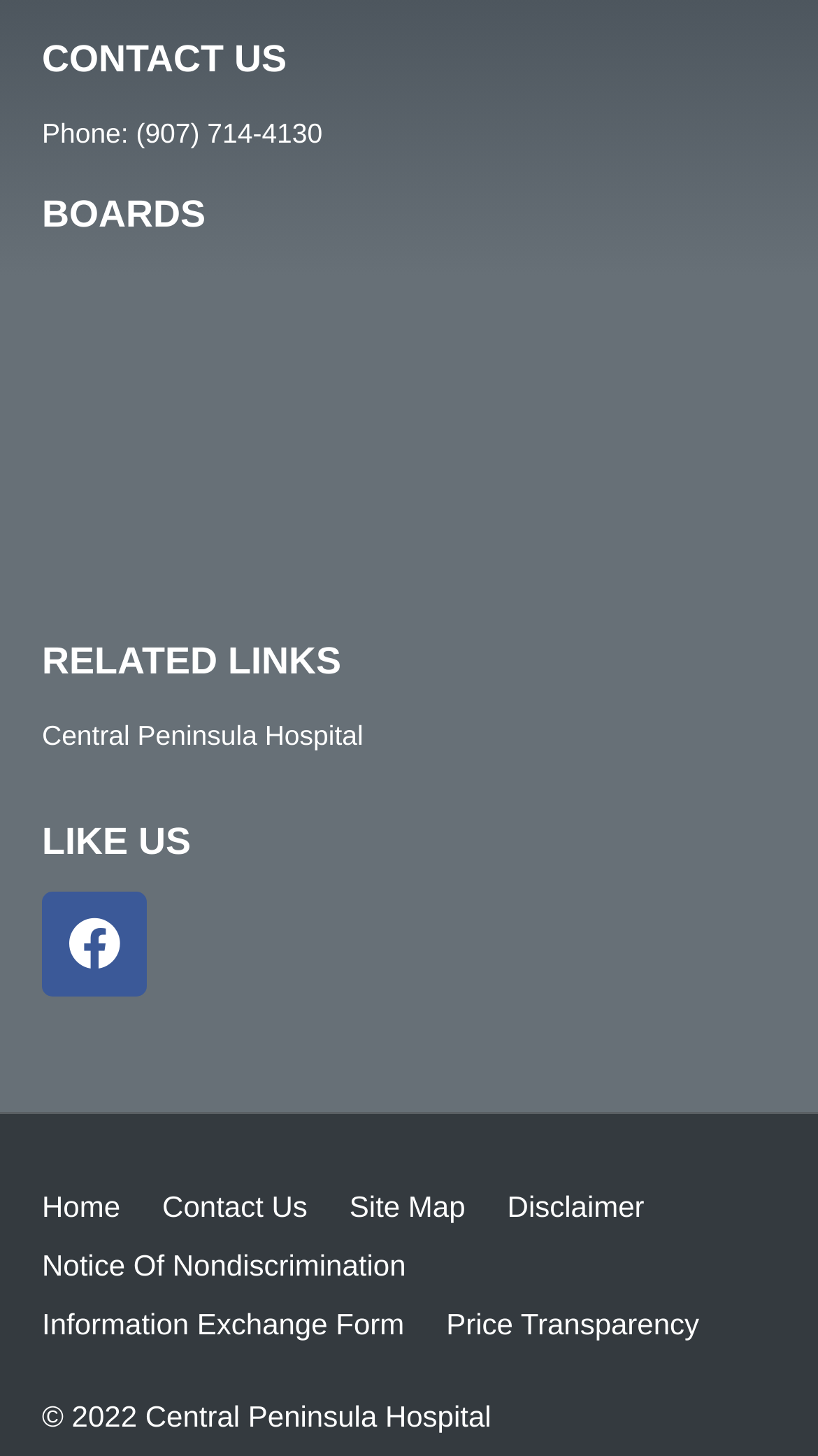What is the phone number to contact?
Examine the image and provide an in-depth answer to the question.

I found the phone number by looking at the 'CONTACT US' section, where it says 'Phone: (907) 714-4130'.